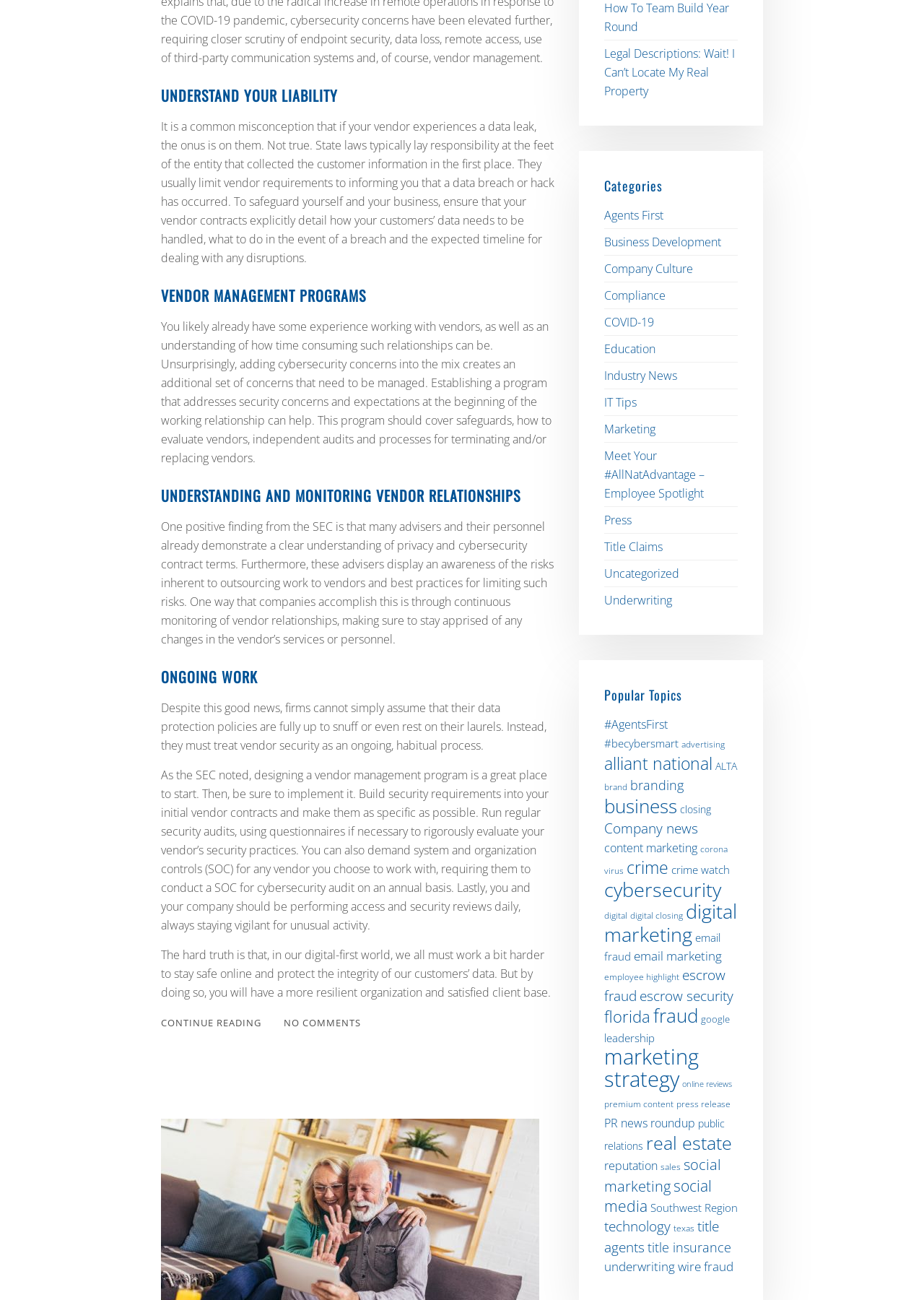What is the consequence of not protecting customer data?
From the screenshot, provide a brief answer in one word or phrase.

Data breach